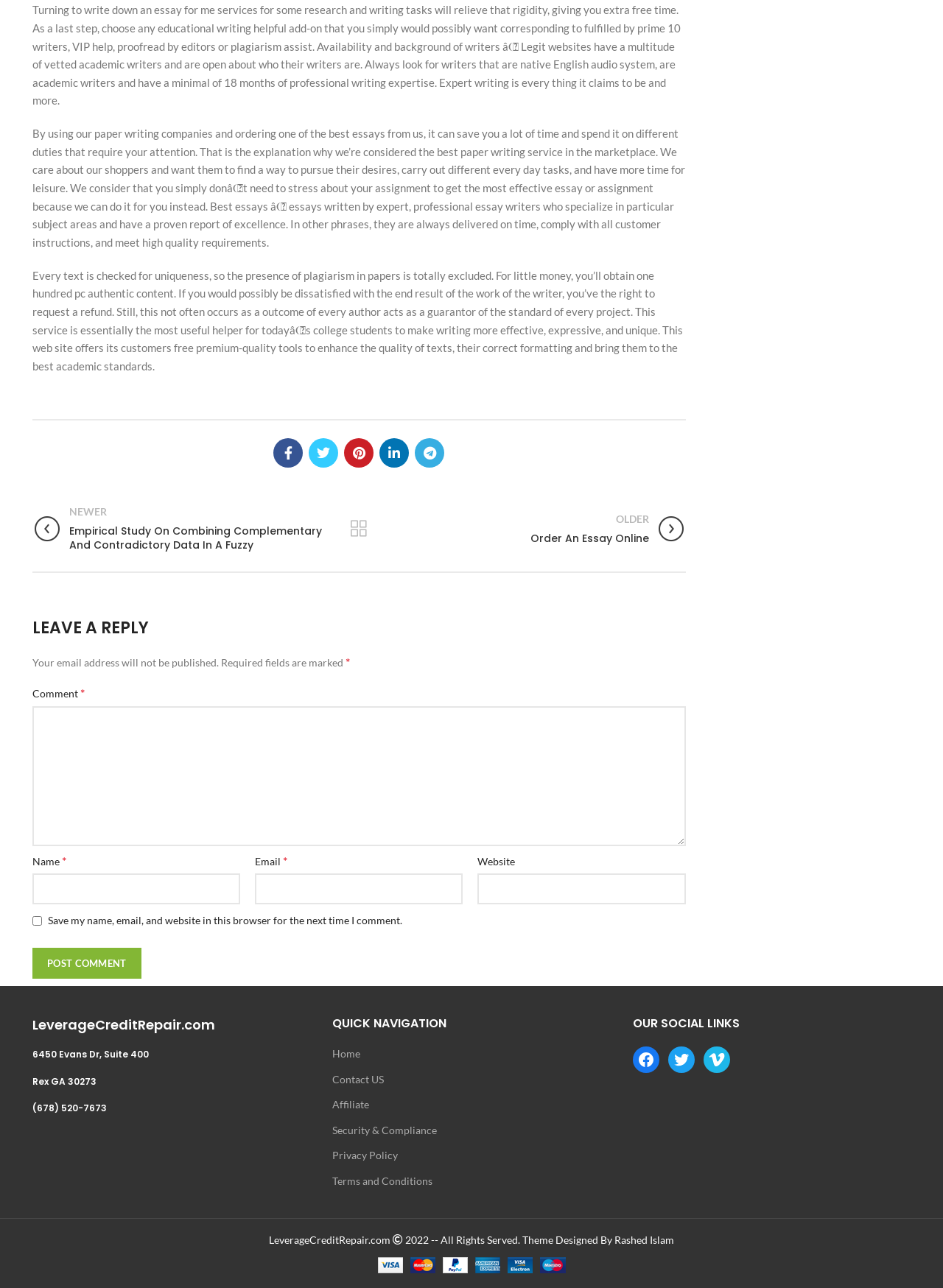Can you give a comprehensive explanation to the question given the content of the image?
Can I save my name and email for future comments?

The website has a checkbox that allows users to save their name, email, and website for future comments. This feature is located below the comment box and is labeled 'Save my name, email, and website in this browser for the next time I comment.'